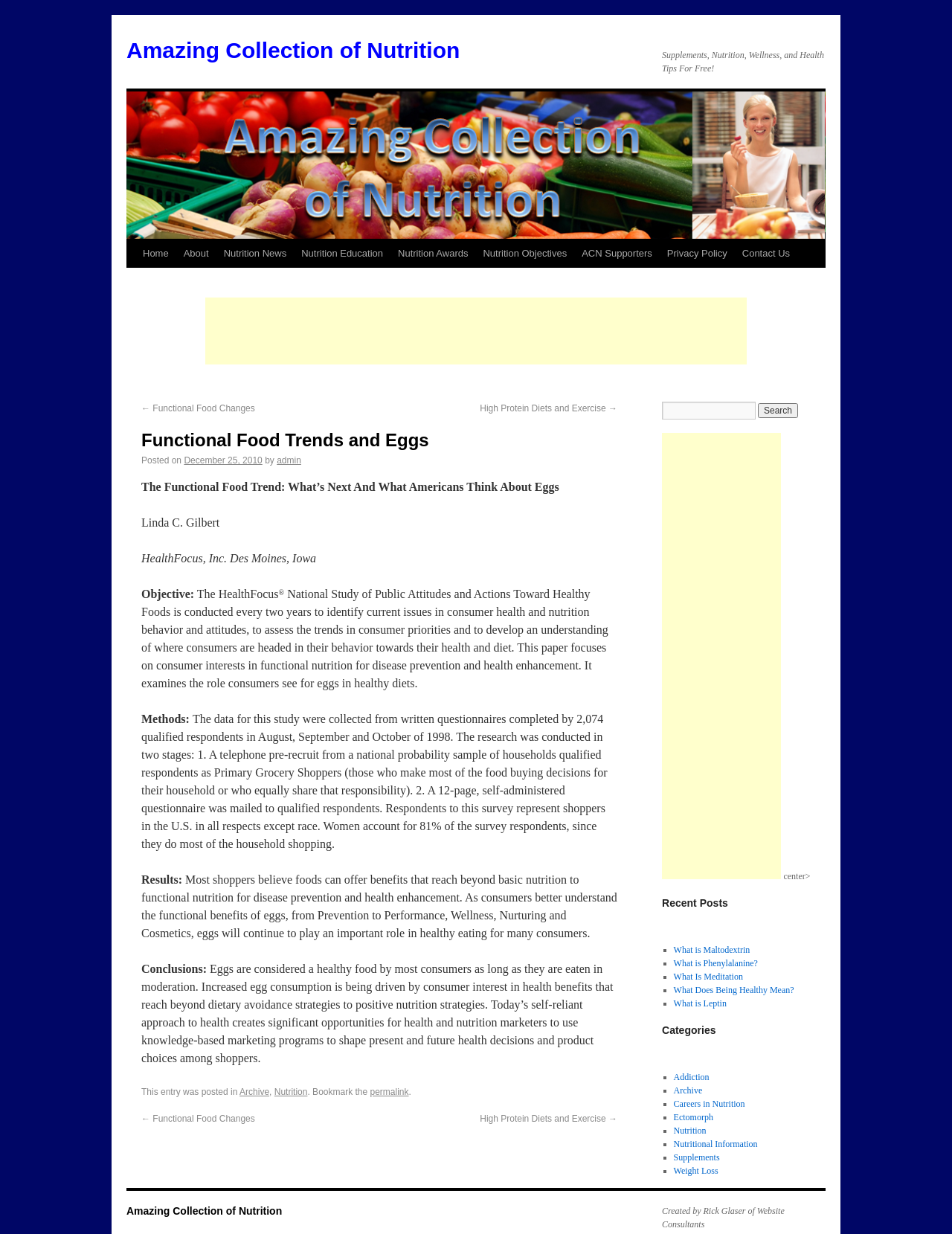Describe the entire webpage, focusing on both content and design.

This webpage is about functional food trends and eggs, with a focus on a study about American consumers' attitudes towards eggs and healthy eating. At the top of the page, there is a header section with a link to "Amazing Collection of Nutrition" and a static text "Supplements, Nutrition, Wellness, and Health Tips For Free!". Below this, there is a navigation menu with links to "Home", "About", "Nutrition News", "Nutrition Education", "Nutrition Awards", "Nutrition Objectives", "ACN Supporters", "Privacy Policy", and "Contact Us".

The main content of the page is divided into sections. The first section has a heading "Functional Food Trends and Eggs" and provides an introduction to the study. Below this, there is a section with links to "← Functional Food Changes" and "High Protein Diets and Exercise →". The study's objective, methodology, and results are presented in subsequent sections, with headings "Objective:", "Methods:", "Results:", and "Conclusions:". The text discusses the role of eggs in healthy diets and how consumers perceive the functional benefits of eggs.

On the right side of the page, there is a complementary section with a search box, an "Advertisement" iframe, and a section with recent posts, including links to articles about maltodextrin, phenylalanine, meditation, and more. Below this, there is a section with categories, including "Addiction", "Archive", "Careers in Nutrition", and others.

At the bottom of the page, there is a link to "Amazing Collection of Nutrition" again, and a footer section with a static text "center>".